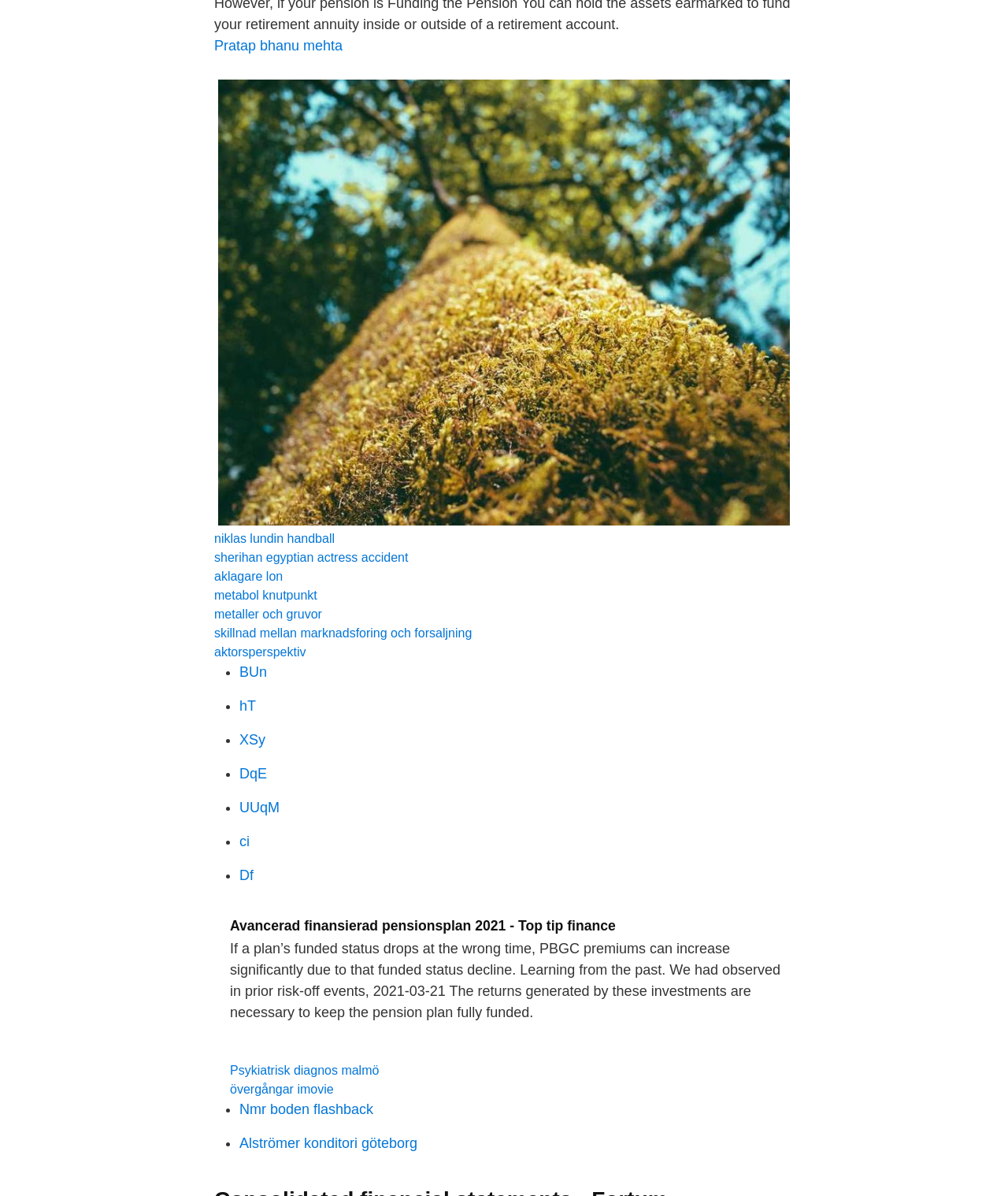Please respond in a single word or phrase: 
What is the image about?

Funded pension plan